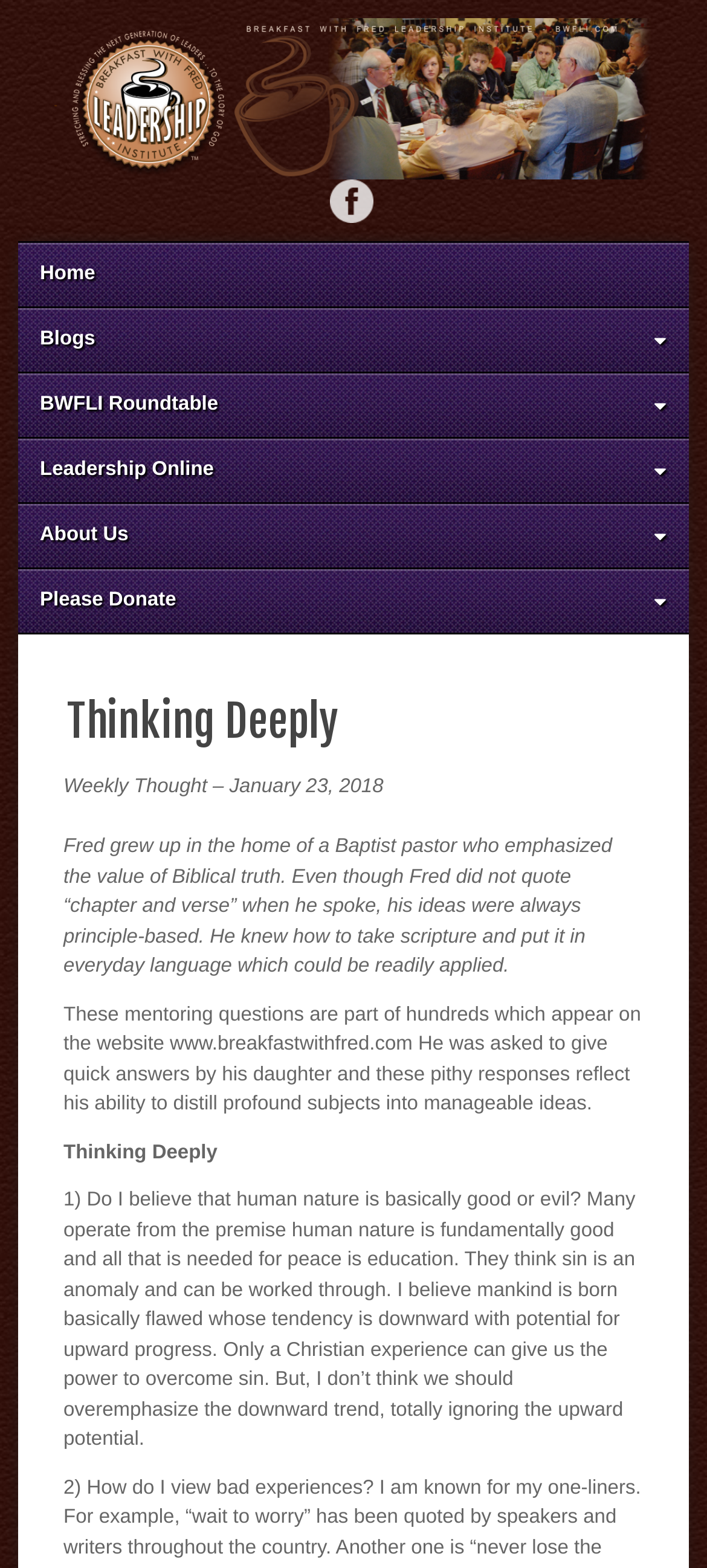Provide the bounding box coordinates, formatted as (top-left x, top-left y, bottom-right x, bottom-right y), with all values being floating point numbers between 0 and 1. Identify the bounding box of the UI element that matches the description: BWFLI Roundtable

[0.026, 0.239, 0.974, 0.279]